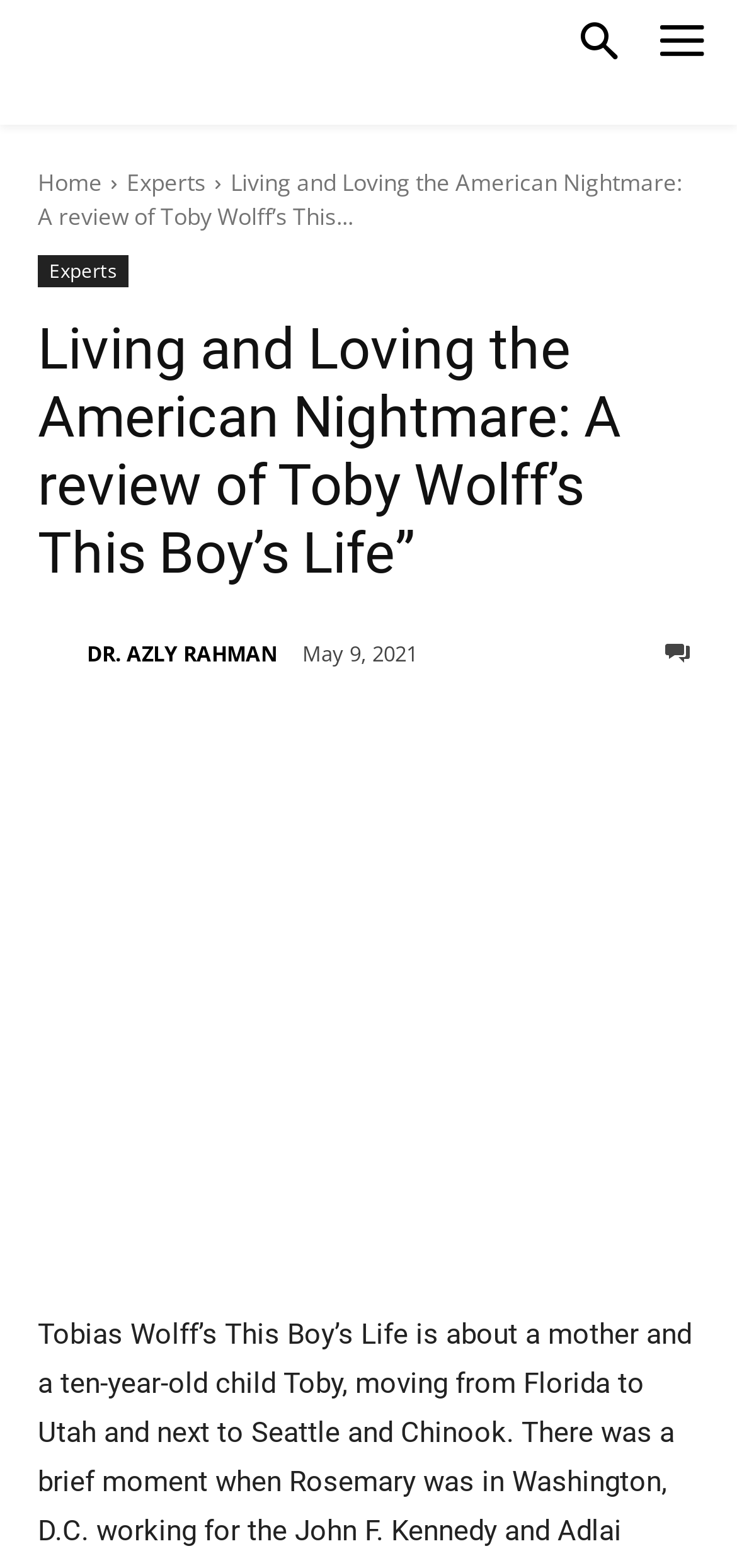Please provide a comprehensive answer to the question below using the information from the image: What is the website's navigation menu?

I determined the answer by looking at the link elements 'Home' and 'Experts' which are likely part of the website's navigation menu.